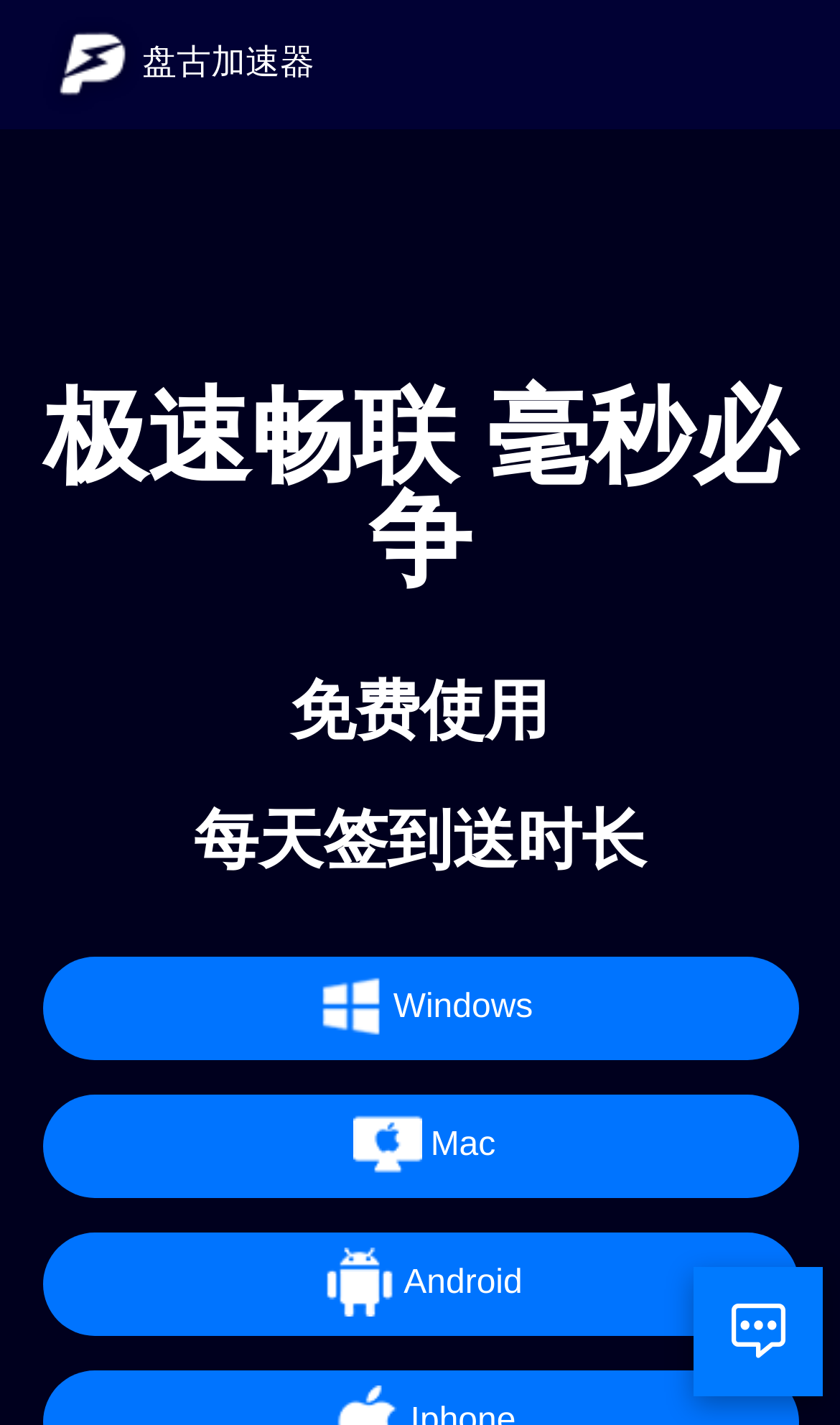Provide a short, one-word or phrase answer to the question below:
What is the main purpose of this website?

Accelerator